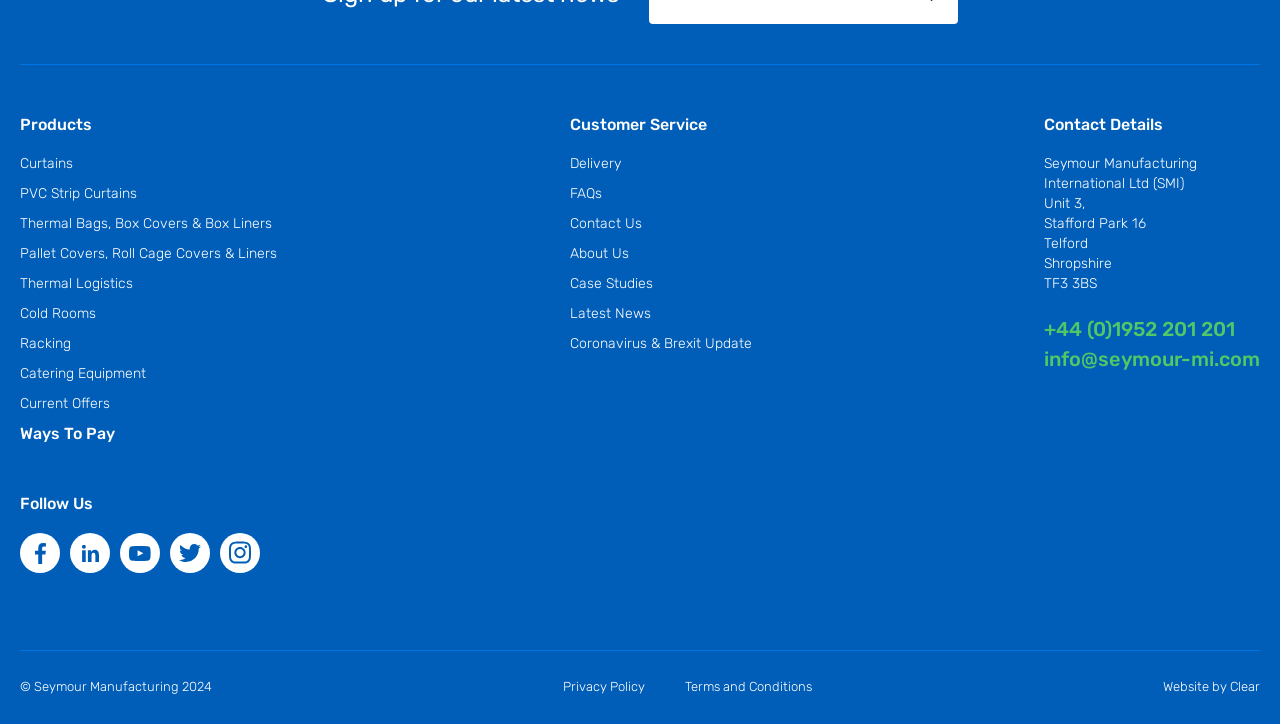Identify the bounding box coordinates of the region I need to click to complete this instruction: "View the 'Contact Us' page".

[0.445, 0.297, 0.501, 0.321]